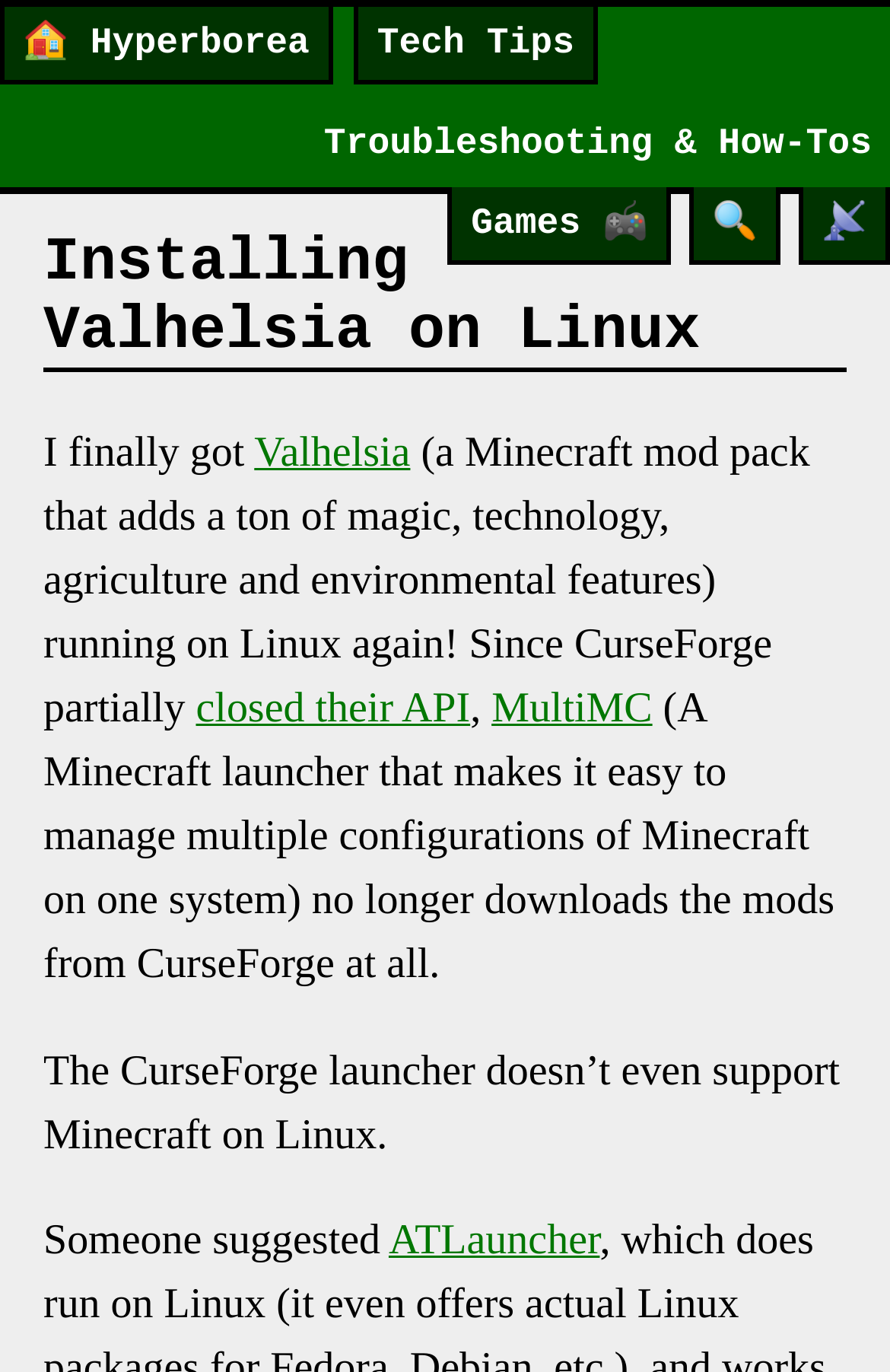Please give the bounding box coordinates of the area that should be clicked to fulfill the following instruction: "visit Valhelsia". The coordinates should be in the format of four float numbers from 0 to 1, i.e., [left, top, right, bottom].

[0.286, 0.313, 0.461, 0.348]